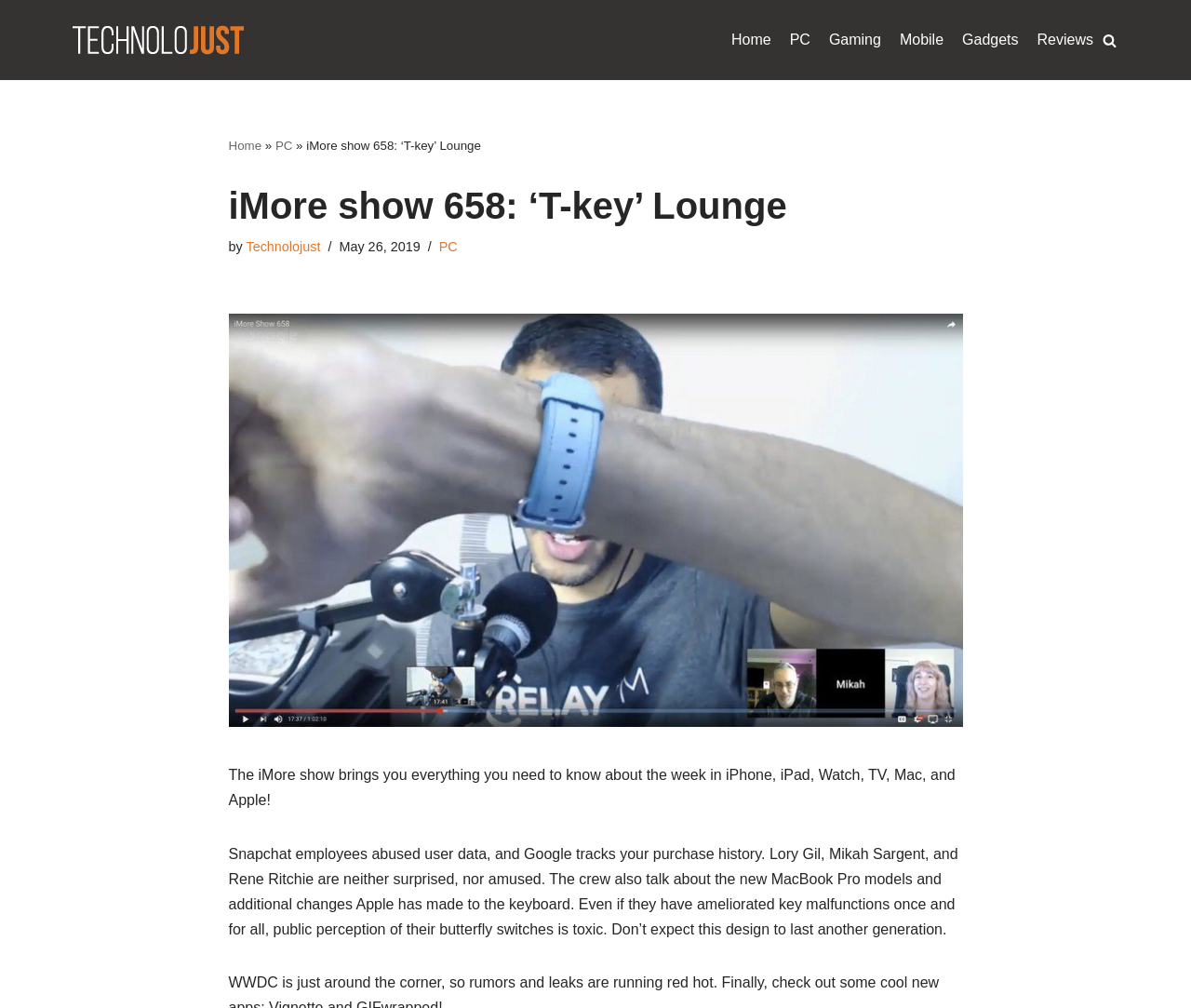Provide the bounding box for the UI element matching this description: "Home".

[0.192, 0.138, 0.22, 0.151]